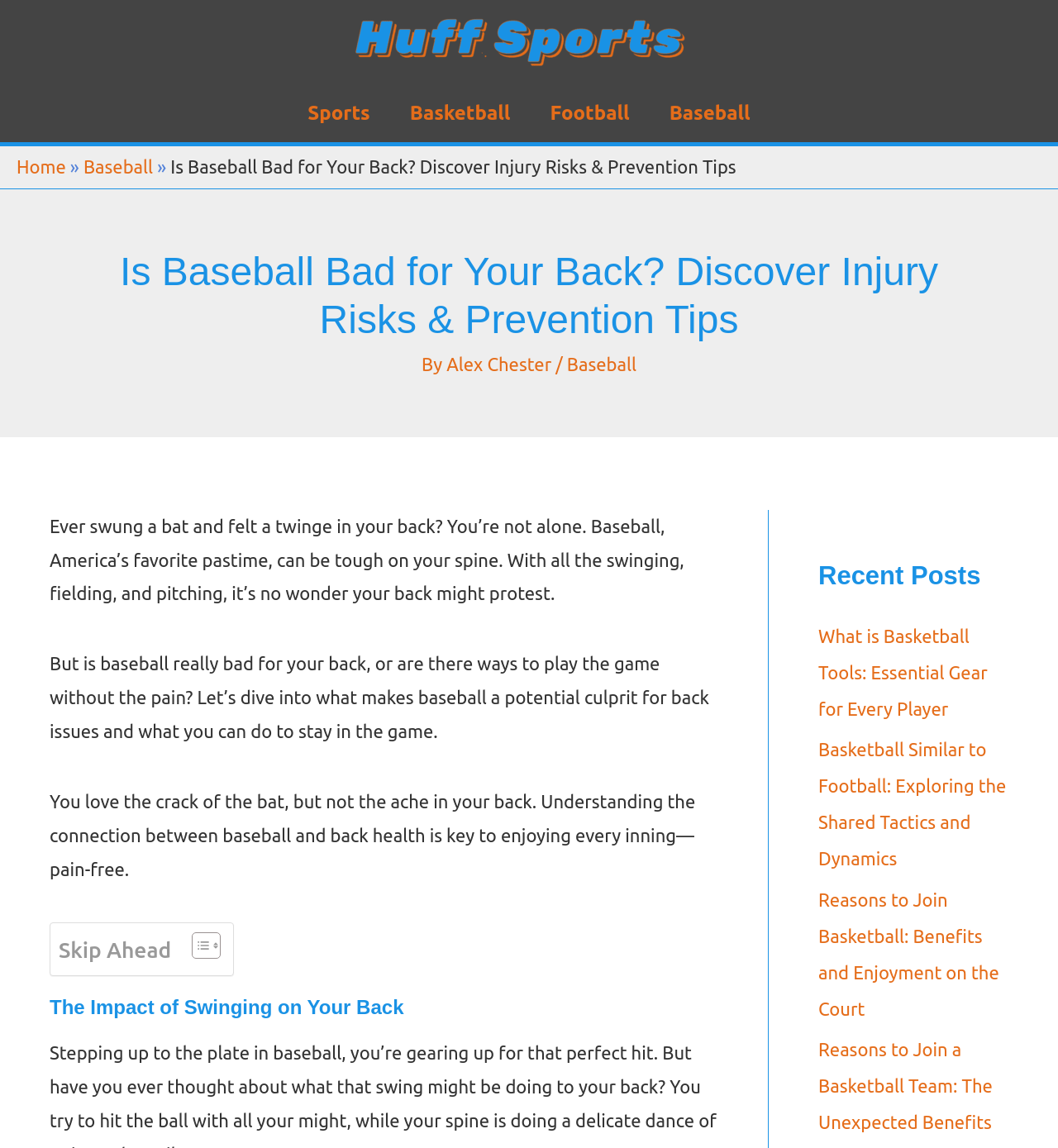Generate the text content of the main heading of the webpage.

Is Baseball Bad for Your Back? Discover Injury Risks & Prevention Tips